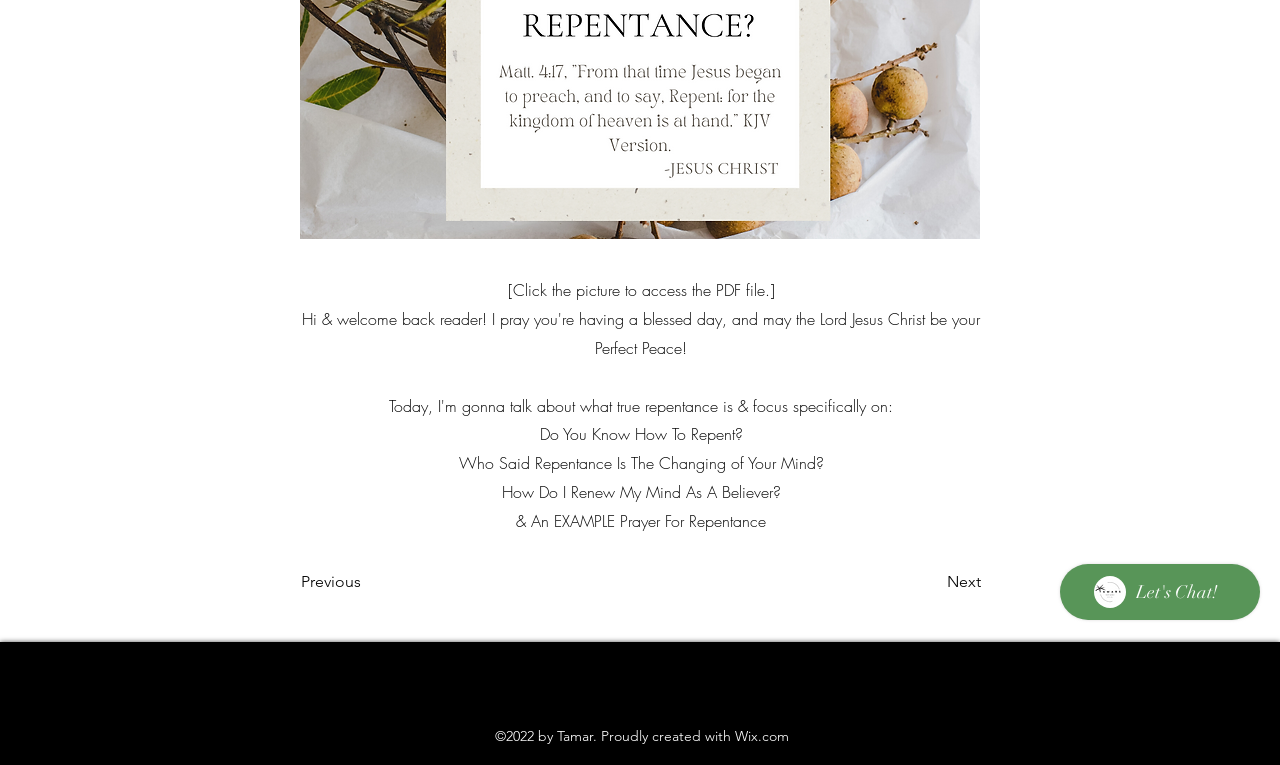Find the bounding box coordinates corresponding to the UI element with the description: "Next". The coordinates should be formatted as [left, top, right, bottom], with values as floats between 0 and 1.

[0.688, 0.735, 0.766, 0.788]